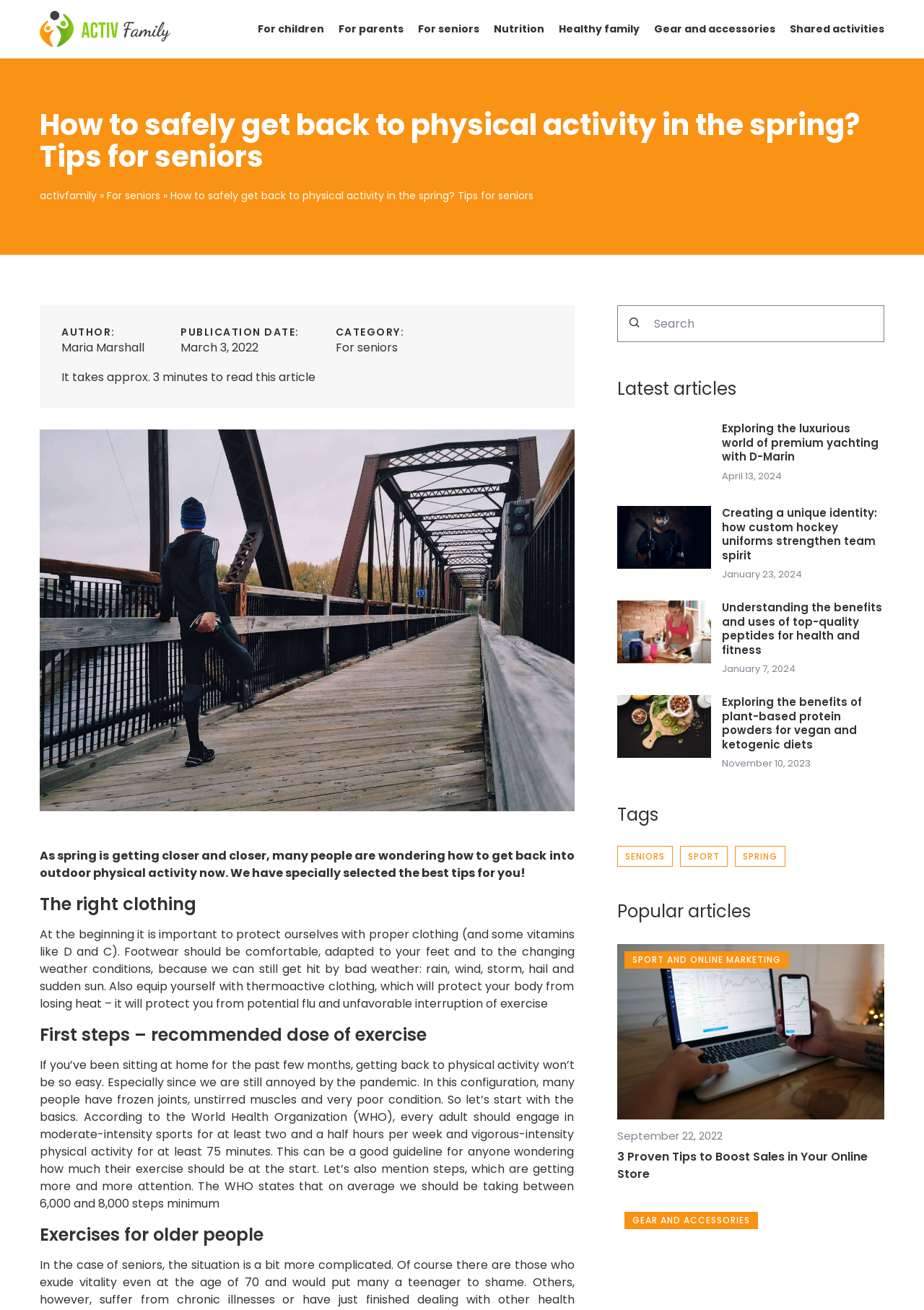Identify the bounding box coordinates of the region that should be clicked to execute the following instruction: "Read the article 'Exploring the luxurious world of premium yachting with D-Marin'".

[0.781, 0.322, 0.957, 0.354]